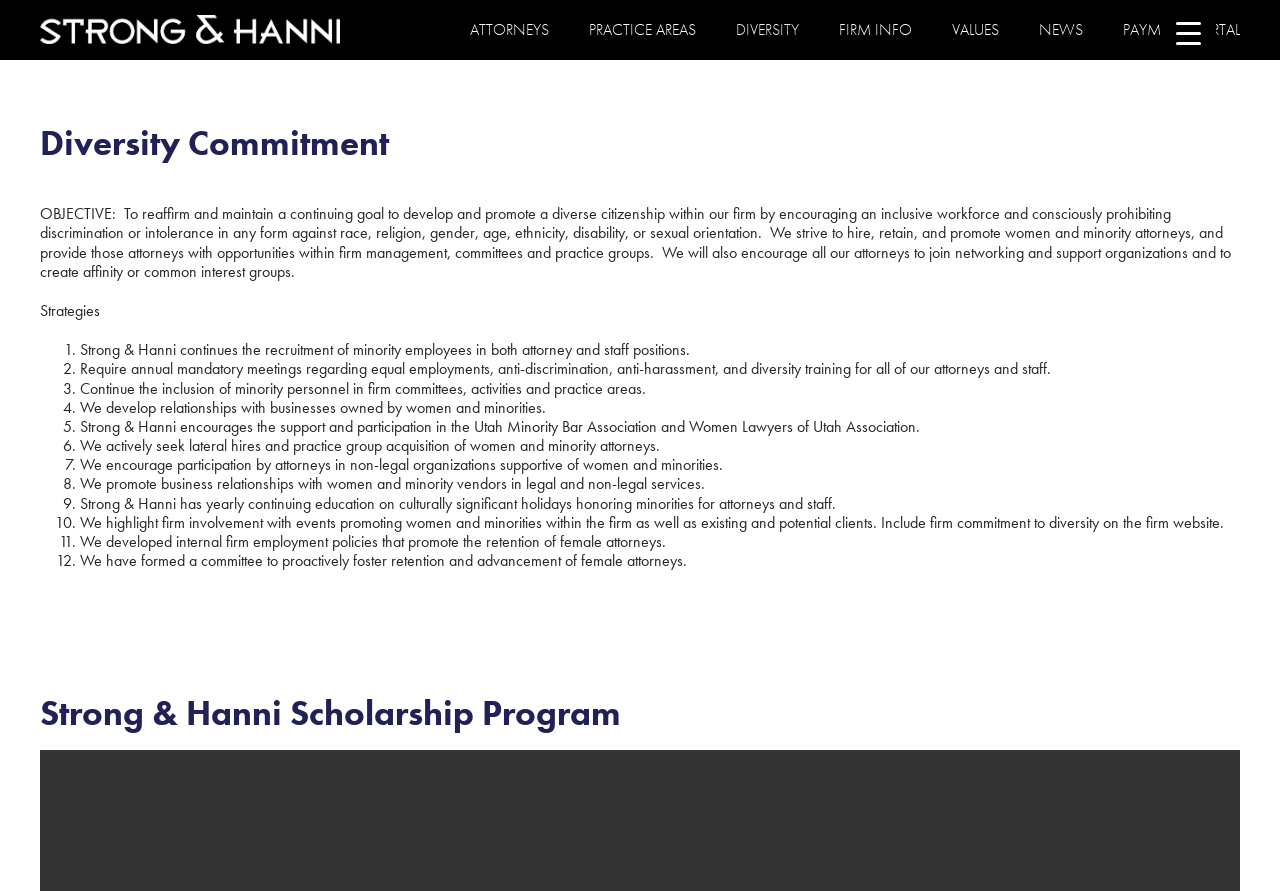Please specify the bounding box coordinates of the area that should be clicked to accomplish the following instruction: "Click the 'Strong & Hanni Logo' link". The coordinates should consist of four float numbers between 0 and 1, i.e., [left, top, right, bottom].

[0.031, 0.017, 0.266, 0.049]